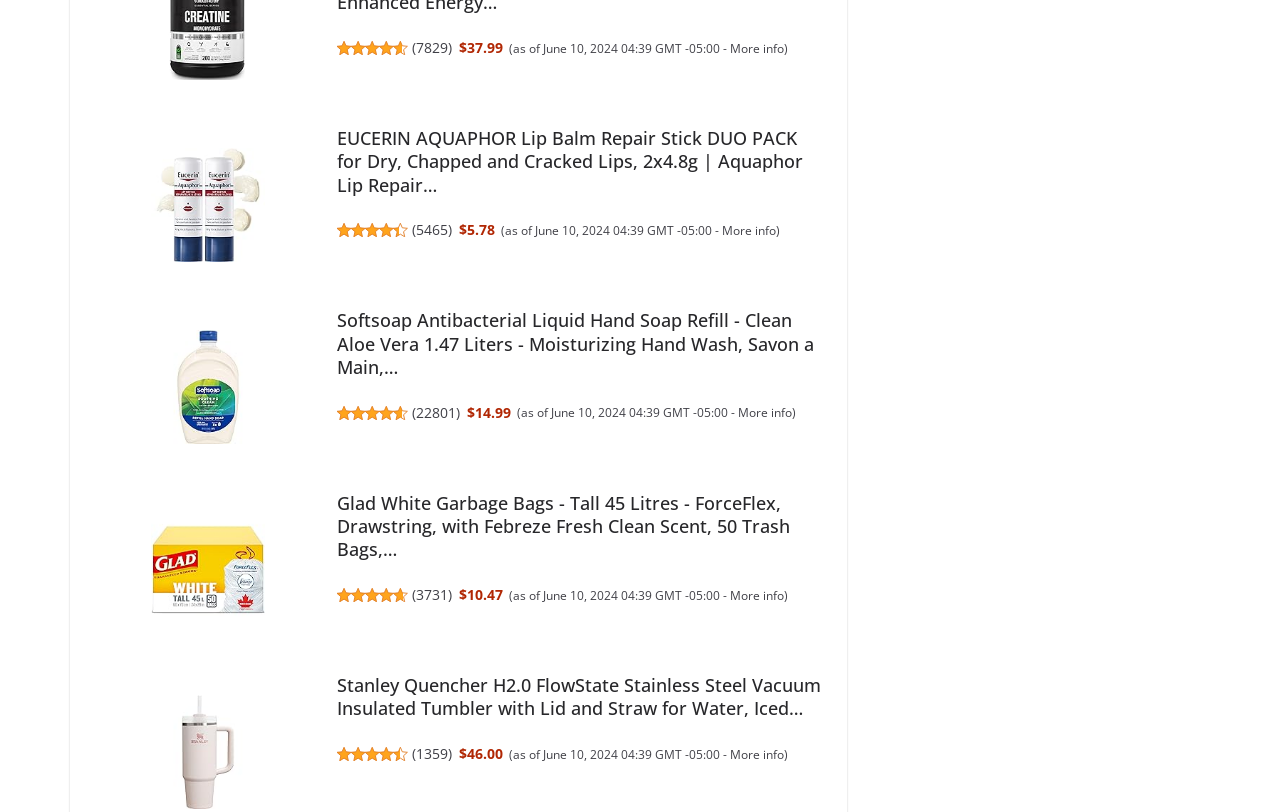Please identify the bounding box coordinates of the clickable area that will fulfill the following instruction: "View the price of Stanley Quencher H2.0 FlowState Stainless Steel Vacuum Insulated Tumbler". The coordinates should be in the format of four float numbers between 0 and 1, i.e., [left, top, right, bottom].

[0.358, 0.916, 0.393, 0.94]